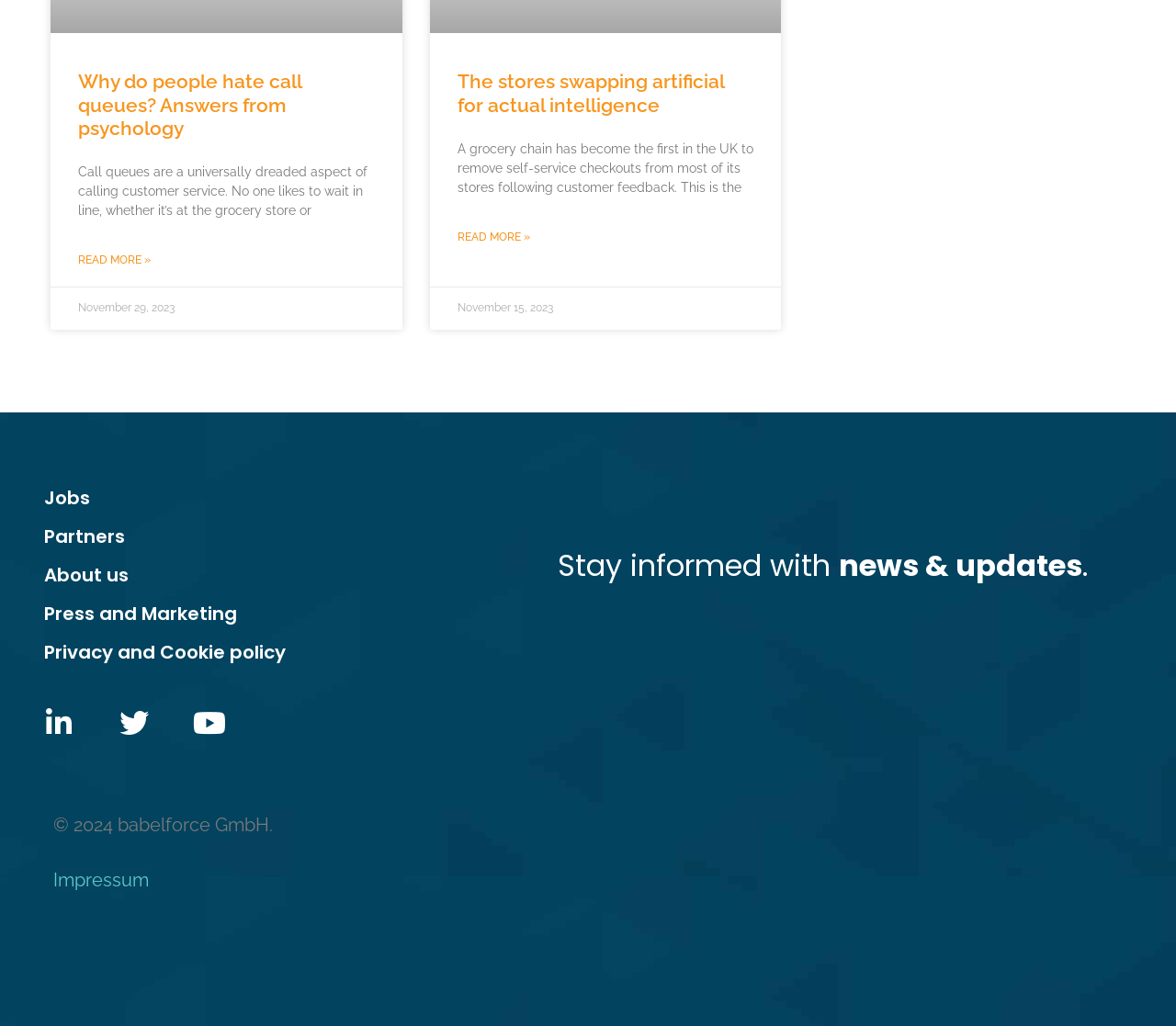Please identify the bounding box coordinates of the area I need to click to accomplish the following instruction: "Check the latest news and updates".

[0.474, 0.534, 0.962, 0.57]